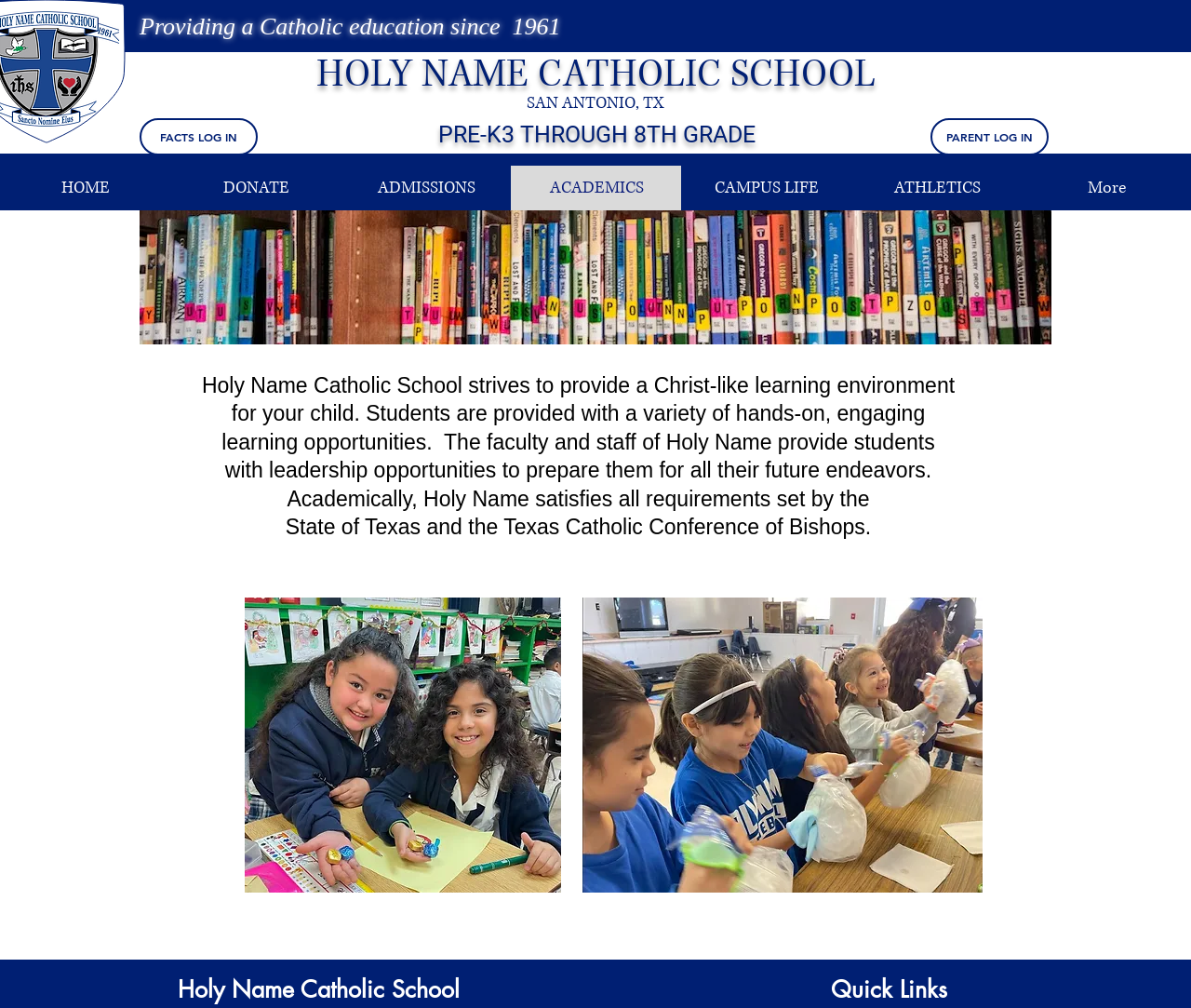Pinpoint the bounding box coordinates of the clickable area necessary to execute the following instruction: "Log in as a parent". The coordinates should be given as four float numbers between 0 and 1, namely [left, top, right, bottom].

[0.781, 0.117, 0.88, 0.154]